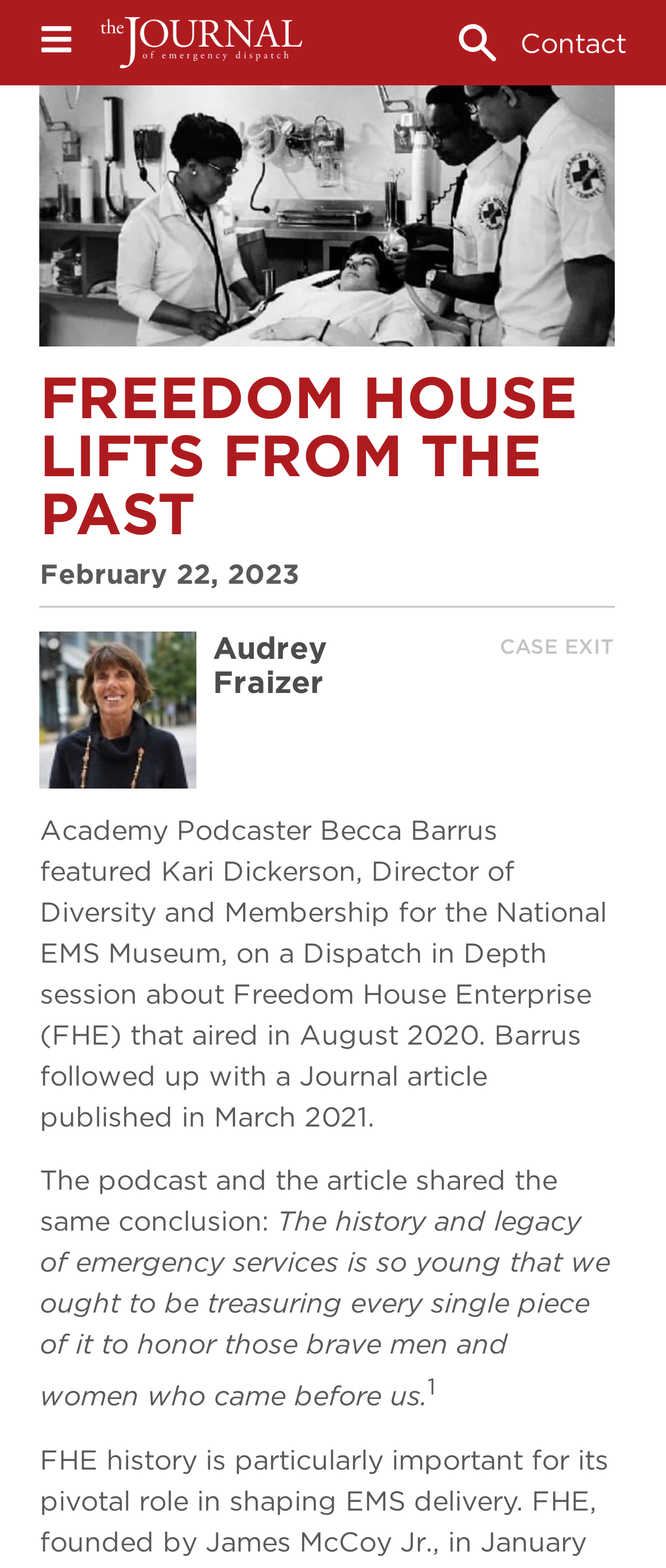What is the topic of the article?
Using the image as a reference, answer the question with a short word or phrase.

Freedom House Enterprise